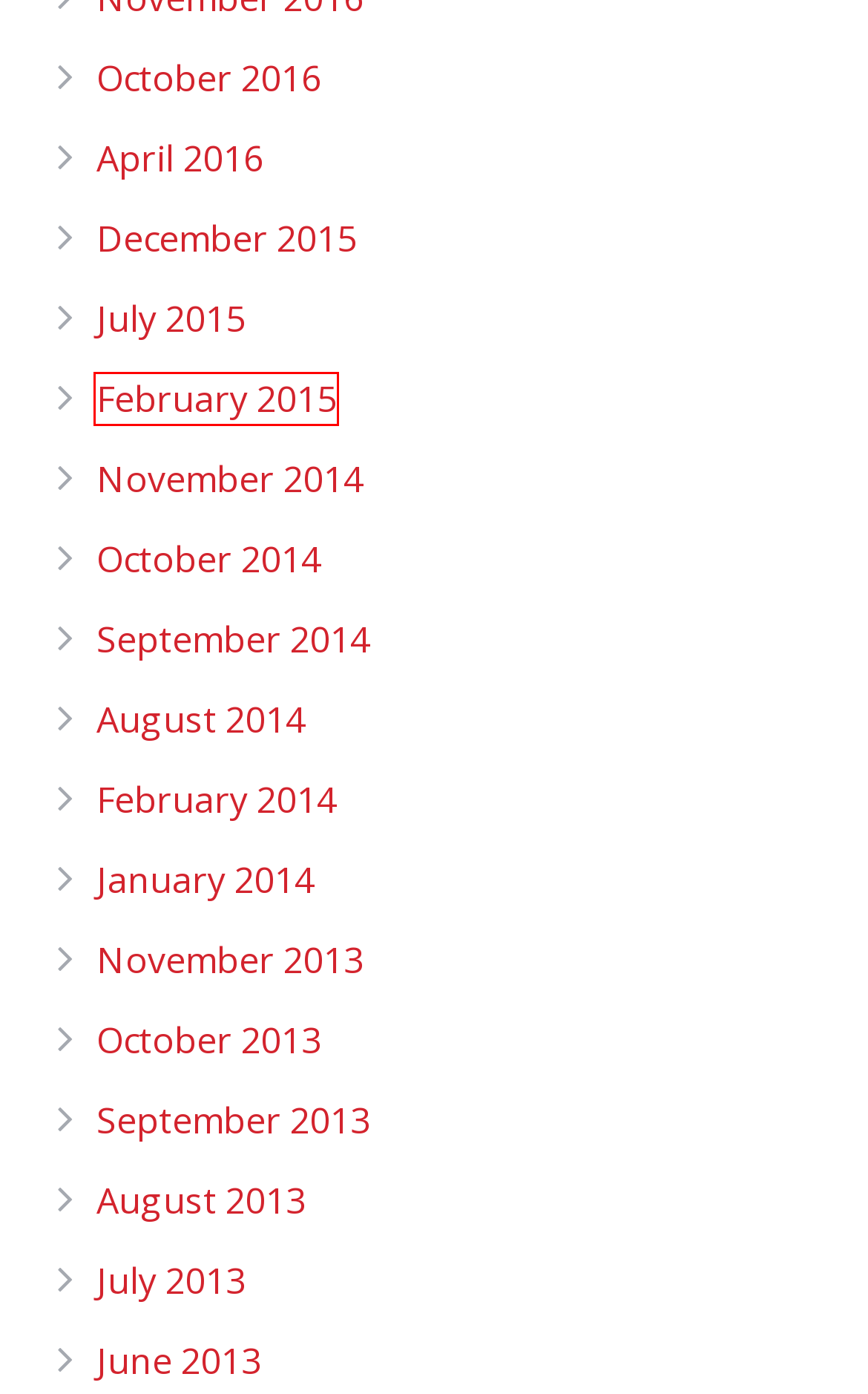Examine the webpage screenshot and identify the UI element enclosed in the red bounding box. Pick the webpage description that most accurately matches the new webpage after clicking the selected element. Here are the candidates:
A. 2013  June
B. 2013  July
C. 2013  September
D. 2015  July
E. 2014  January
F. 2016  April
G. 2014  October
H. 2015  February

H